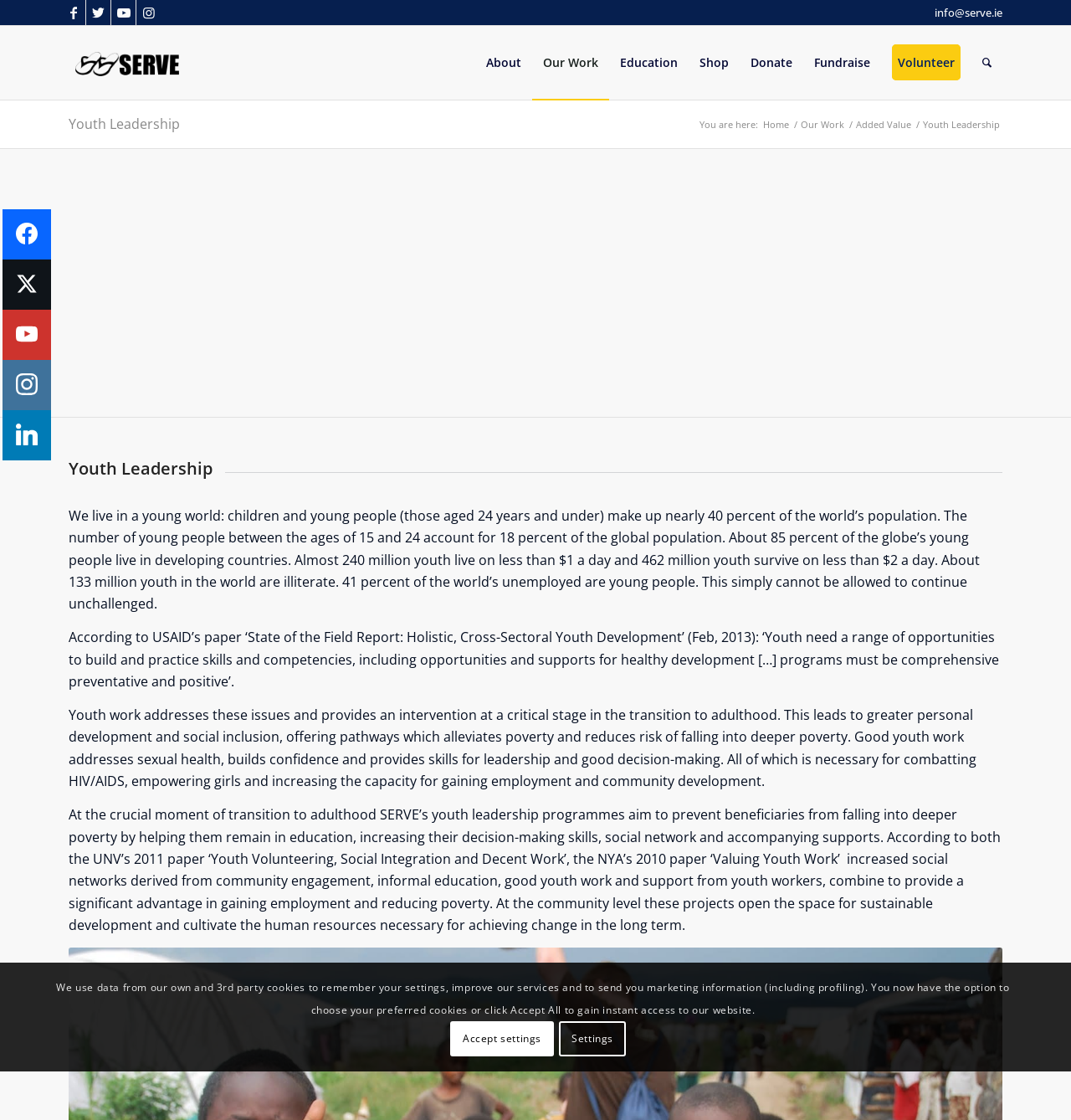Could you please study the image and provide a detailed answer to the question:
What is the name of the organization?

The name of the organization can be found in the top-left corner of the webpage, where it says 'Youth Leadership | SERVE'. This is also confirmed by the image with the text 'SERVE' and the link with the text 'SERVE'.